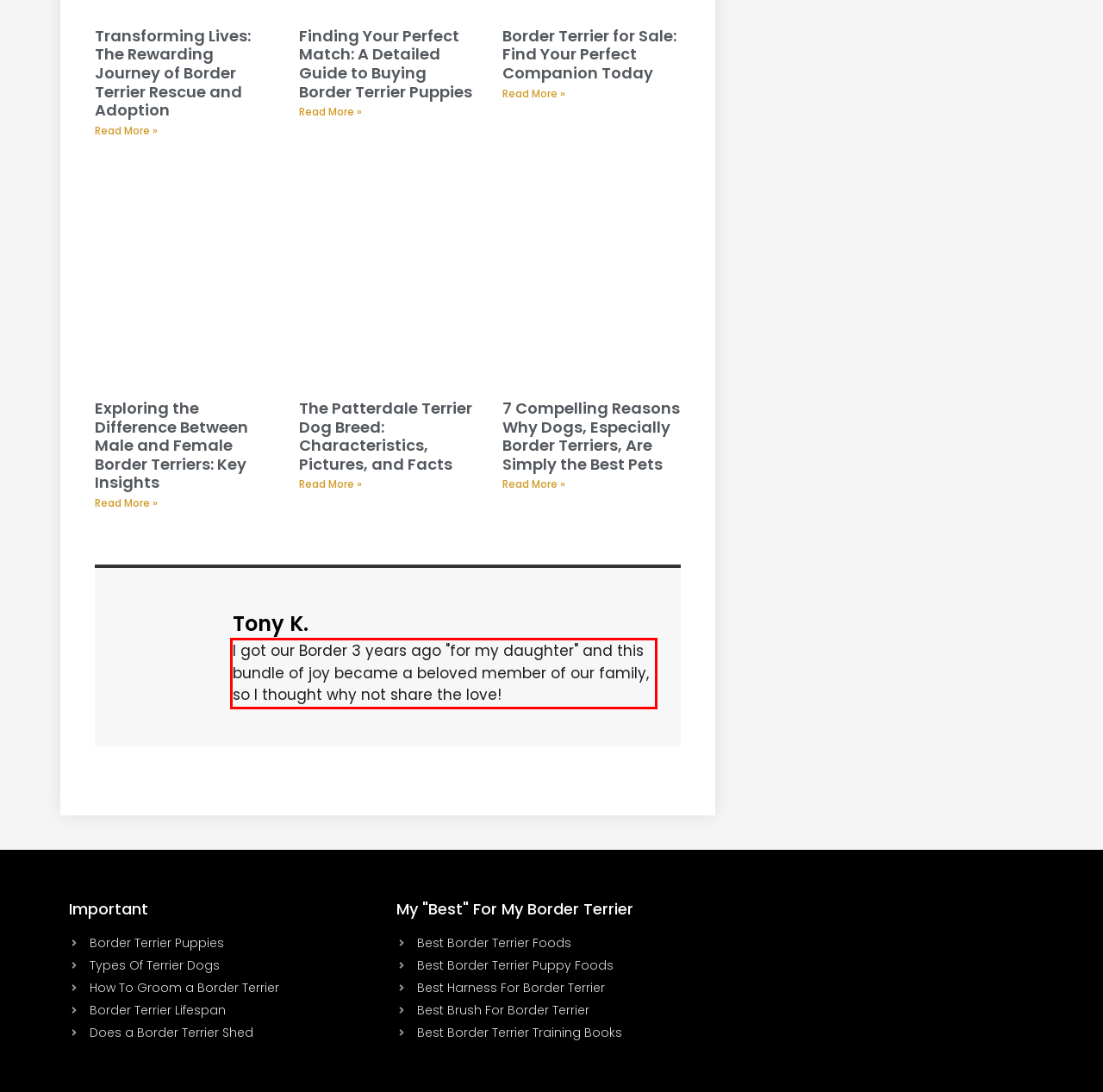There is a UI element on the webpage screenshot marked by a red bounding box. Extract and generate the text content from within this red box.

I got our Border 3 years ago "for my daughter" and this bundle of joy became a beloved member of our family, so I thought why not share the love!